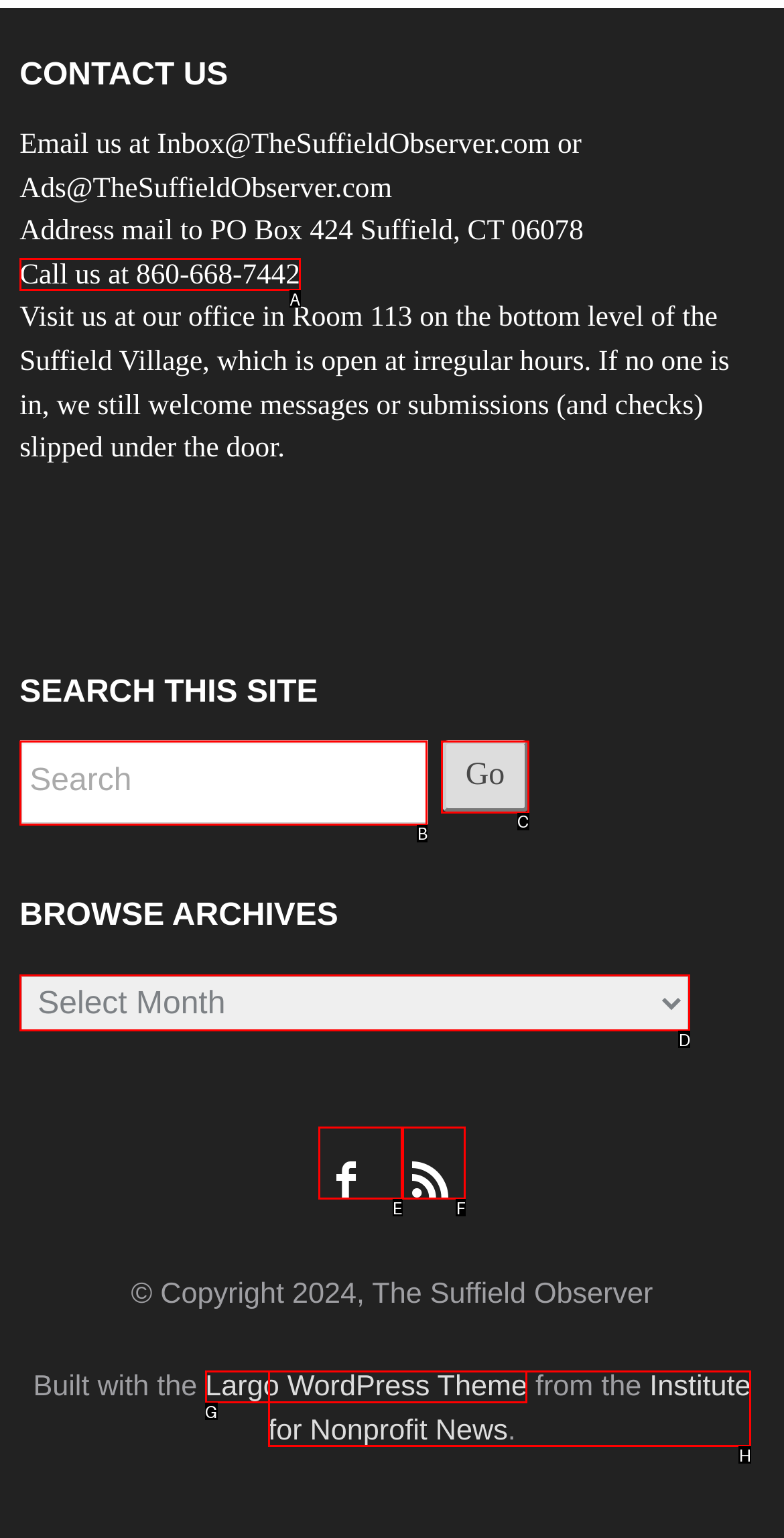Which option should you click on to fulfill this task: Call us? Answer with the letter of the correct choice.

A